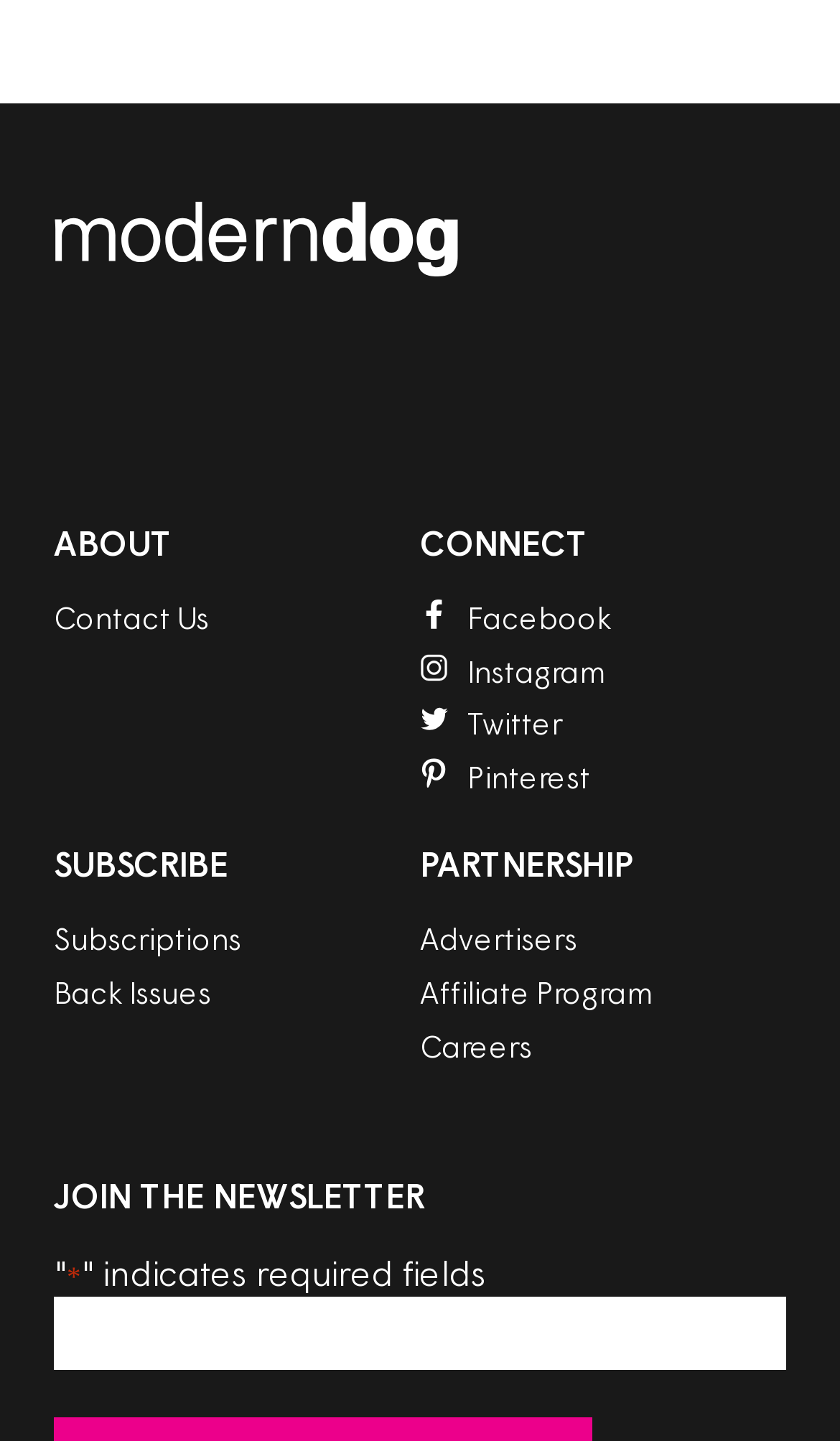Identify the bounding box of the HTML element described as: "alt="Apple App Store Button"".

[0.064, 0.278, 0.449, 0.306]